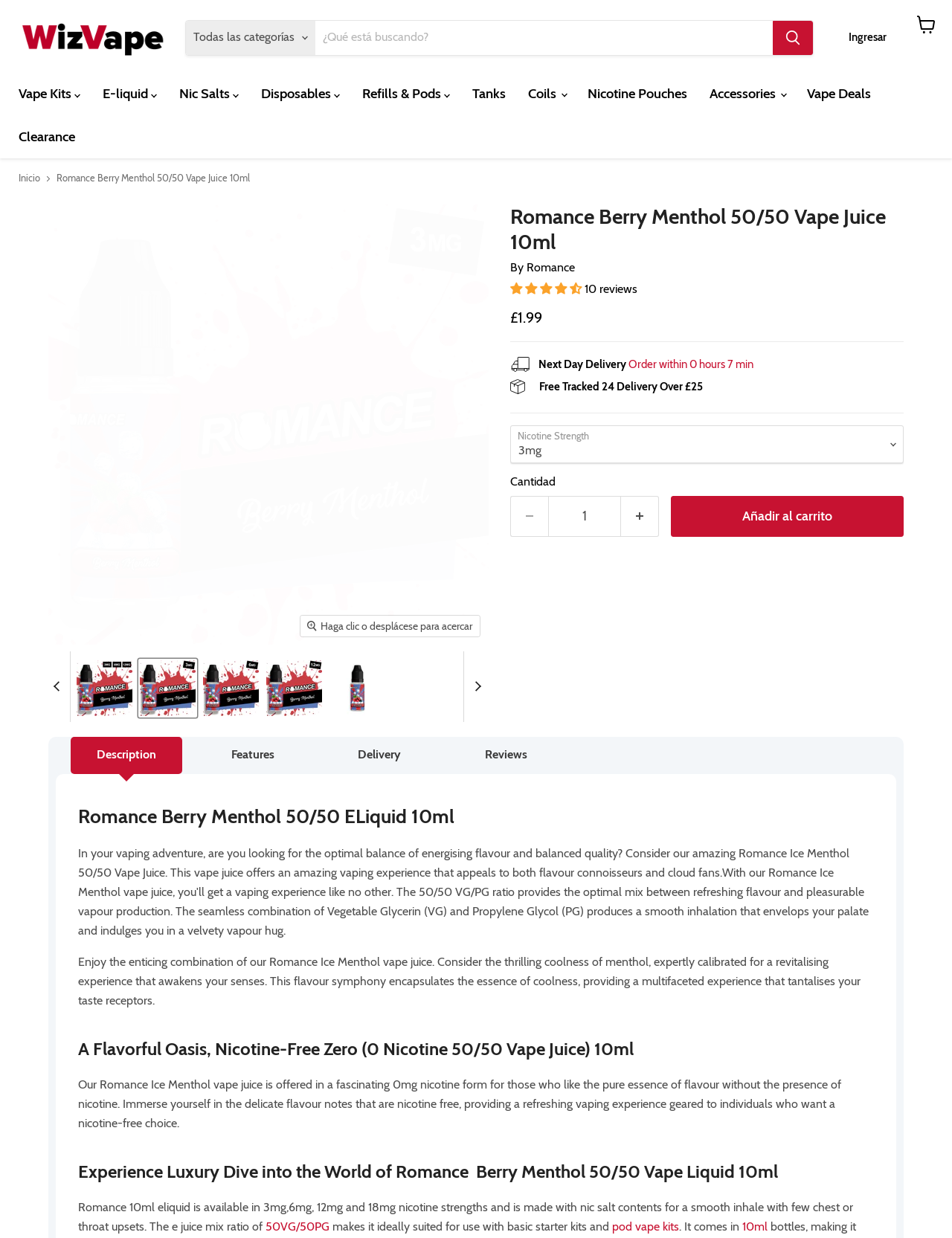Using the description: "Ingresar", identify the bounding box of the corresponding UI element in the screenshot.

[0.885, 0.028, 0.938, 0.039]